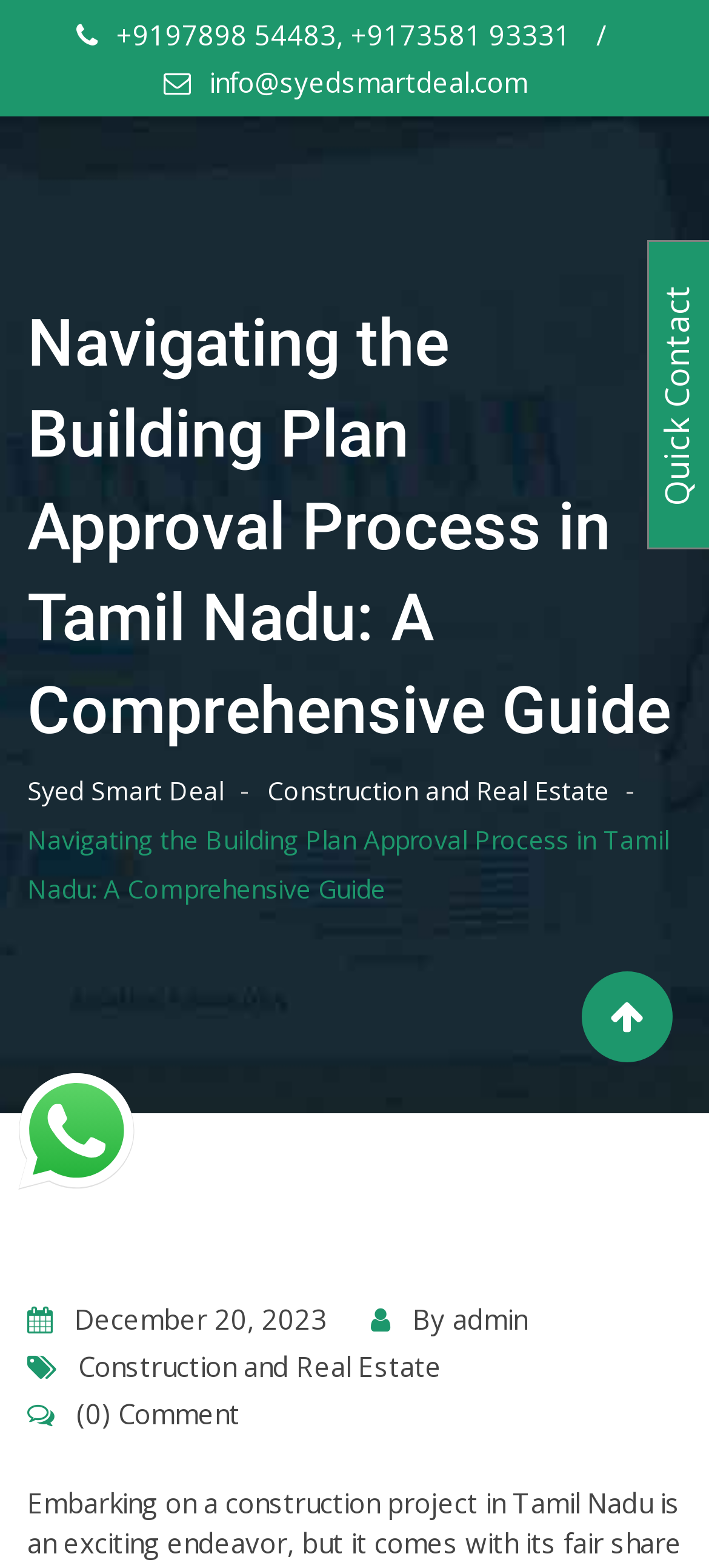What is the category of the article?
Provide an in-depth and detailed answer to the question.

I found the category by looking at the section below the main heading, where it says 'Construction and Real Estate'.